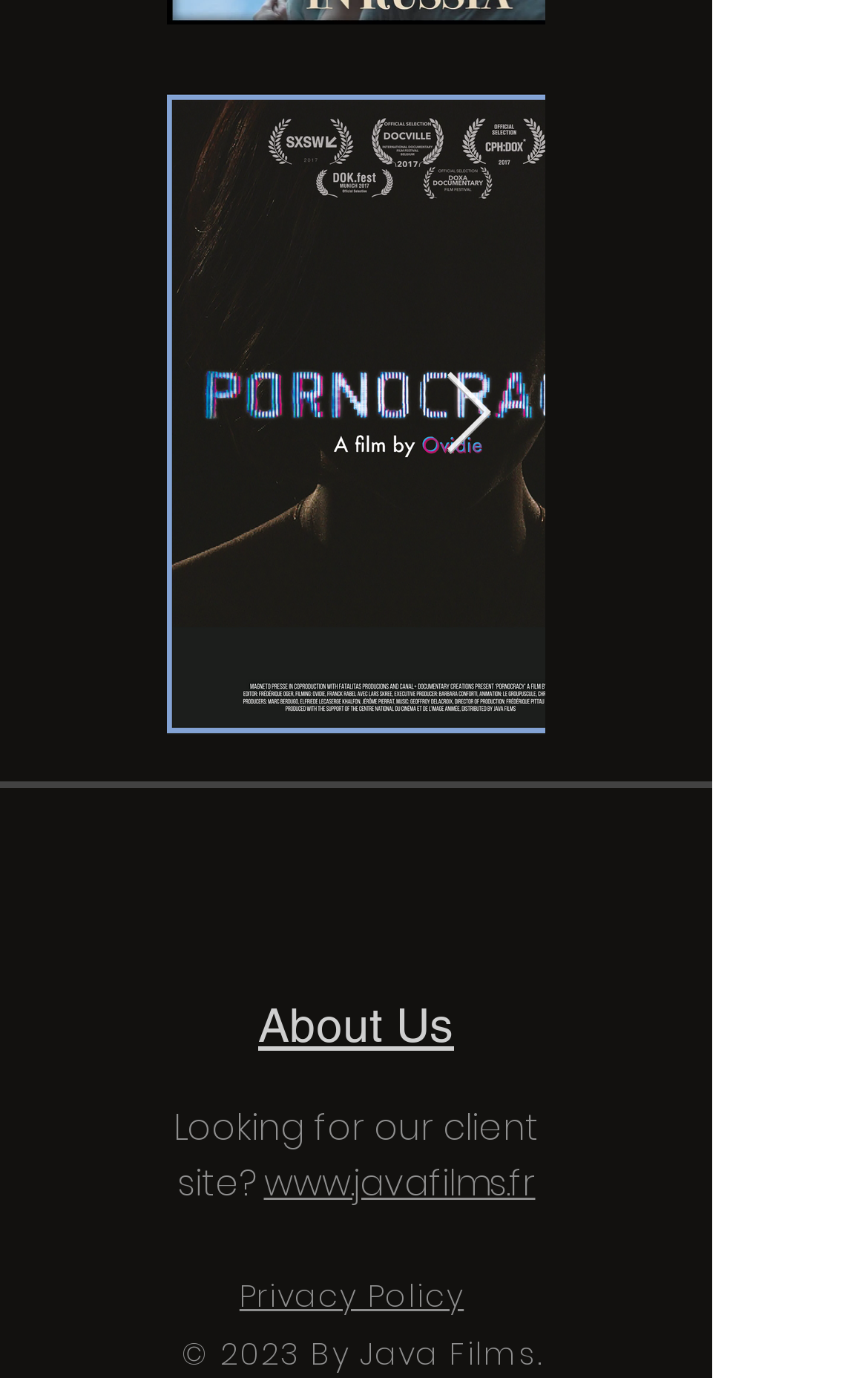What social media platforms are linked in the Social Bar?
Look at the image and respond to the question as thoroughly as possible.

The Social Bar section contains links to various social media platforms, including YouTube, Vimeo, Instagram, Facebook, Twitter, LinkedIn, and Amazon, allowing users to access the company's presence on these platforms.